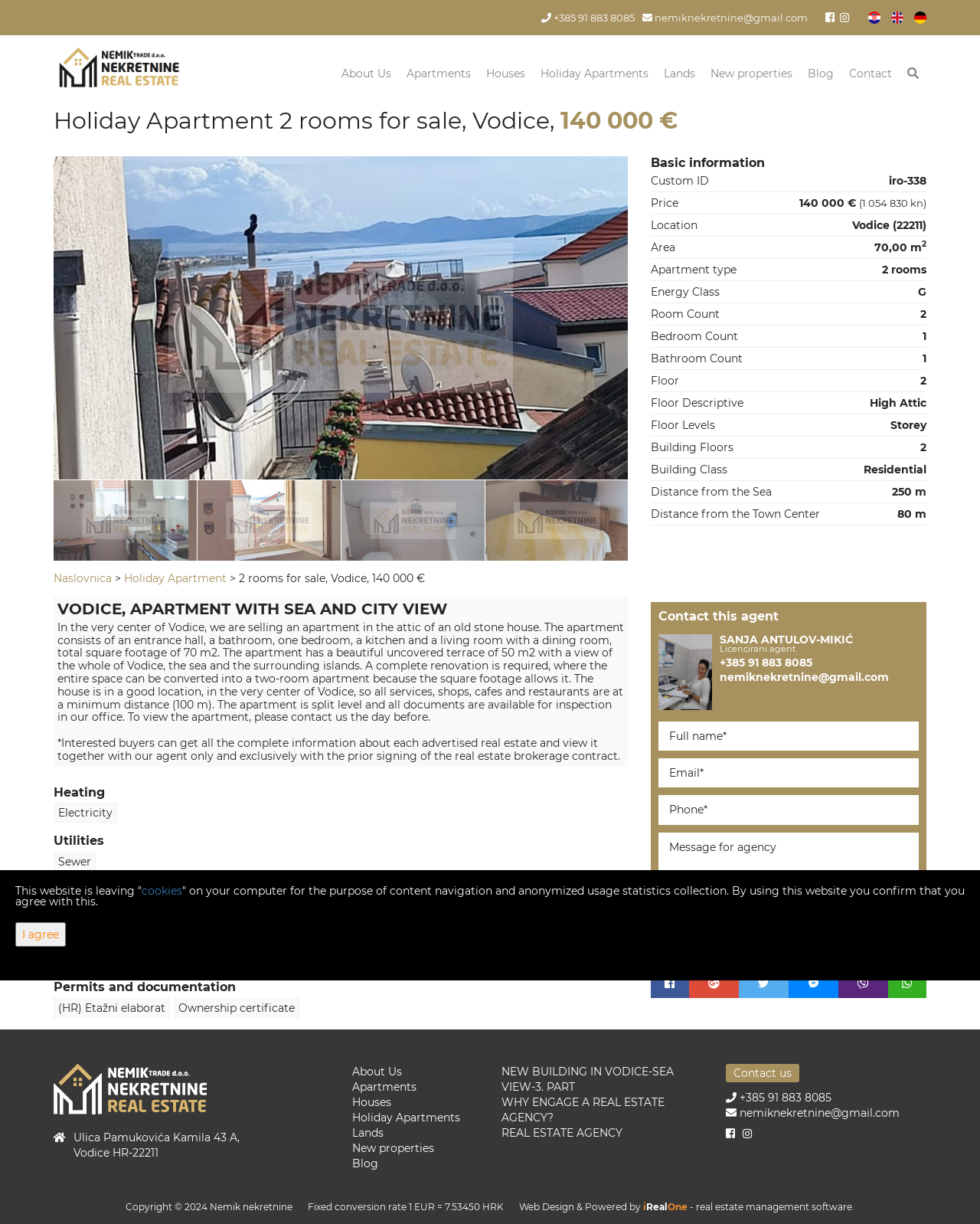Pinpoint the bounding box coordinates of the element to be clicked to execute the instruction: "Click the 'Translate to English' link".

[0.905, 0.008, 0.926, 0.019]